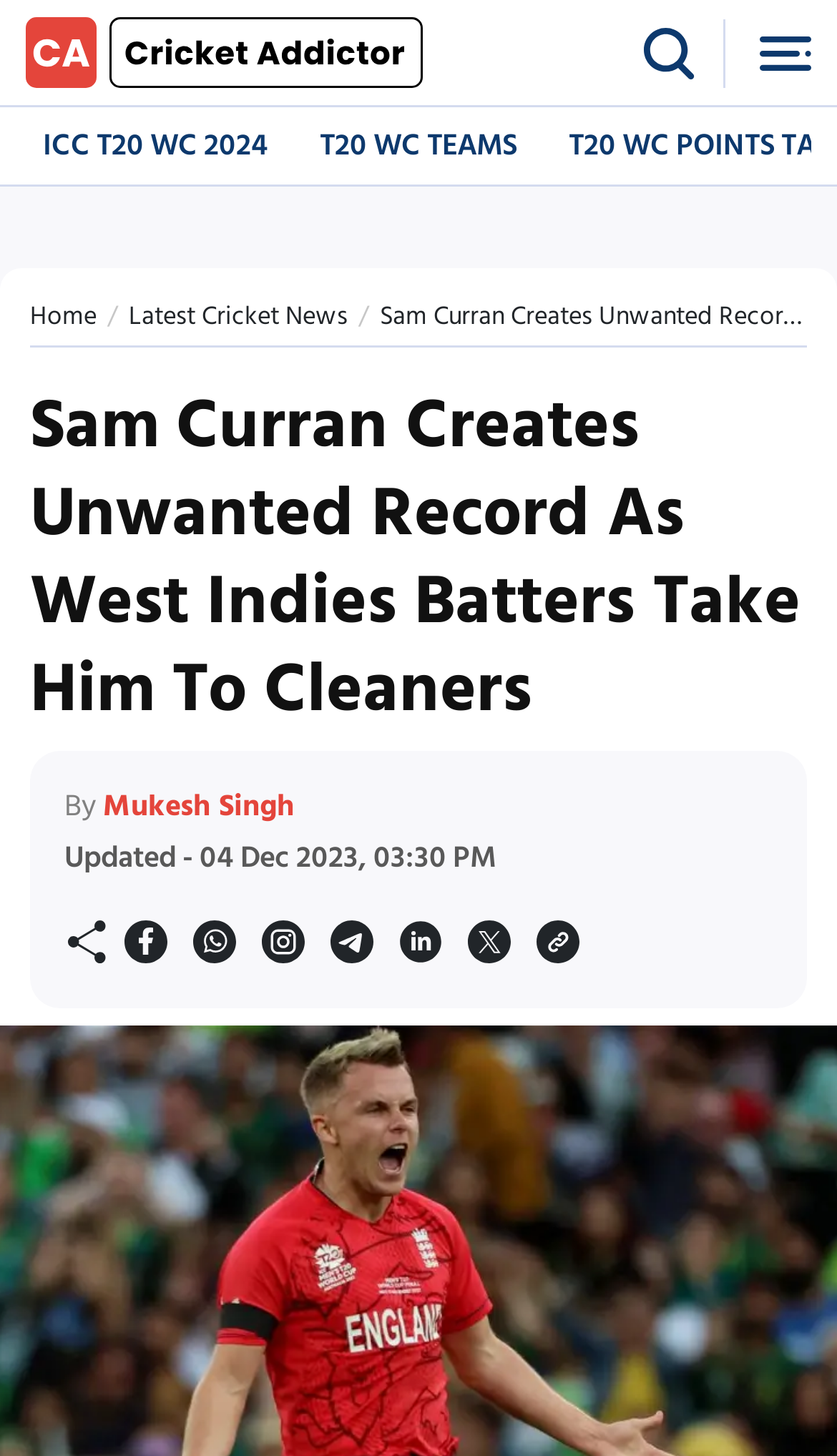How many social media icons are there?
Refer to the image and respond with a one-word or short-phrase answer.

8